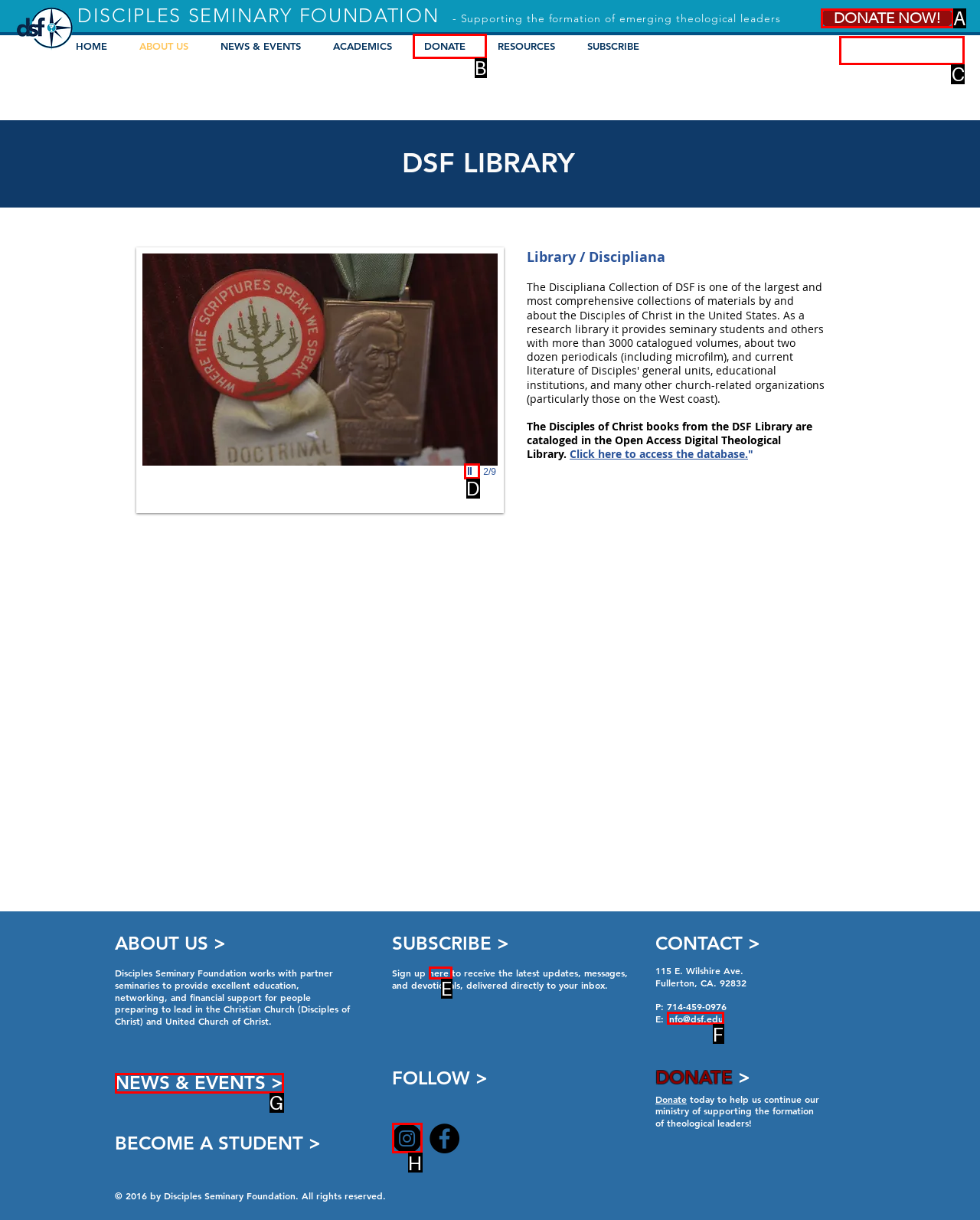Determine which option should be clicked to carry out this task: Search in the site search iframe
State the letter of the correct choice from the provided options.

C